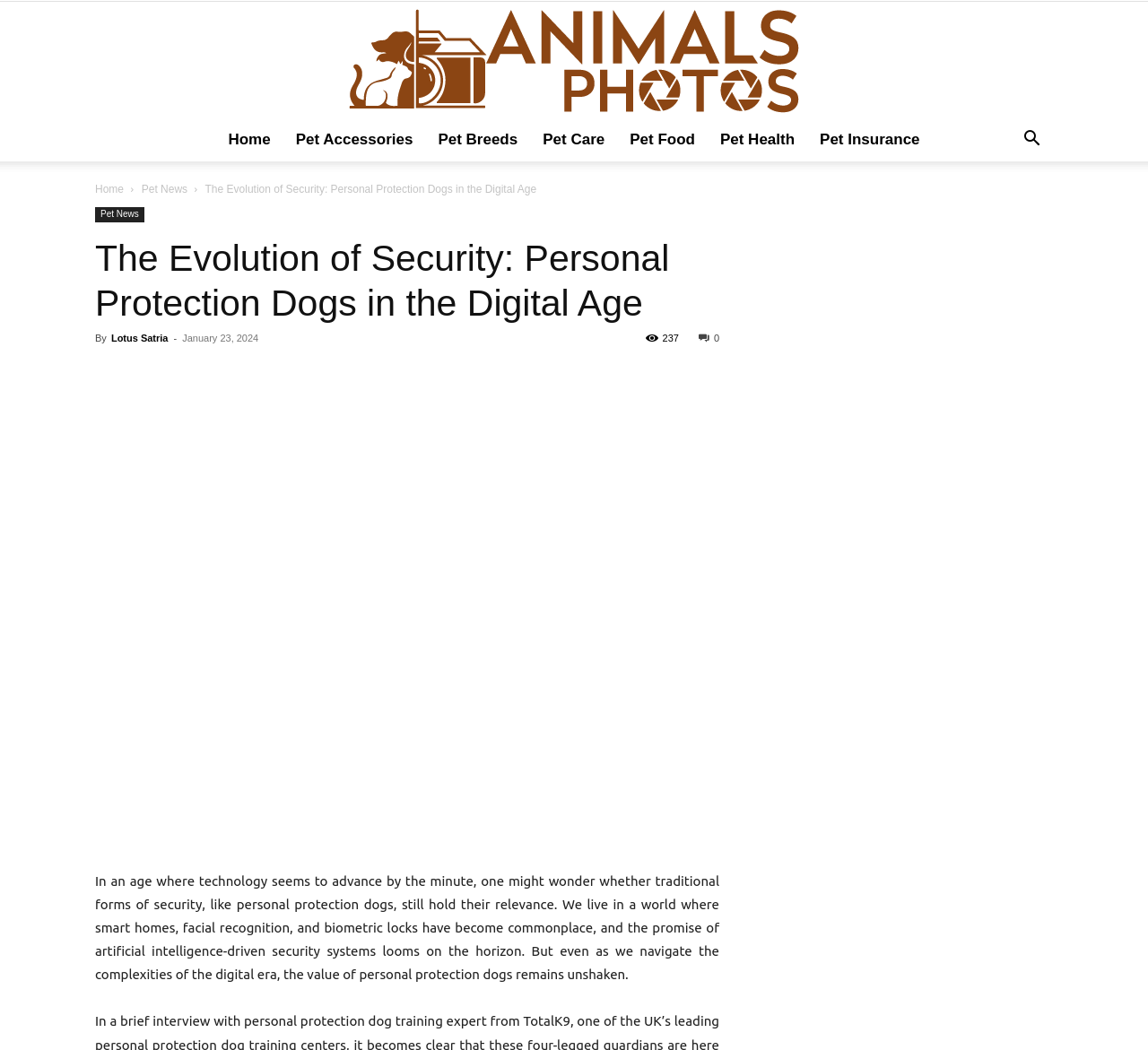Please identify the bounding box coordinates of the element's region that should be clicked to execute the following instruction: "Read the article by Lotus Satria". The bounding box coordinates must be four float numbers between 0 and 1, i.e., [left, top, right, bottom].

[0.097, 0.317, 0.146, 0.327]